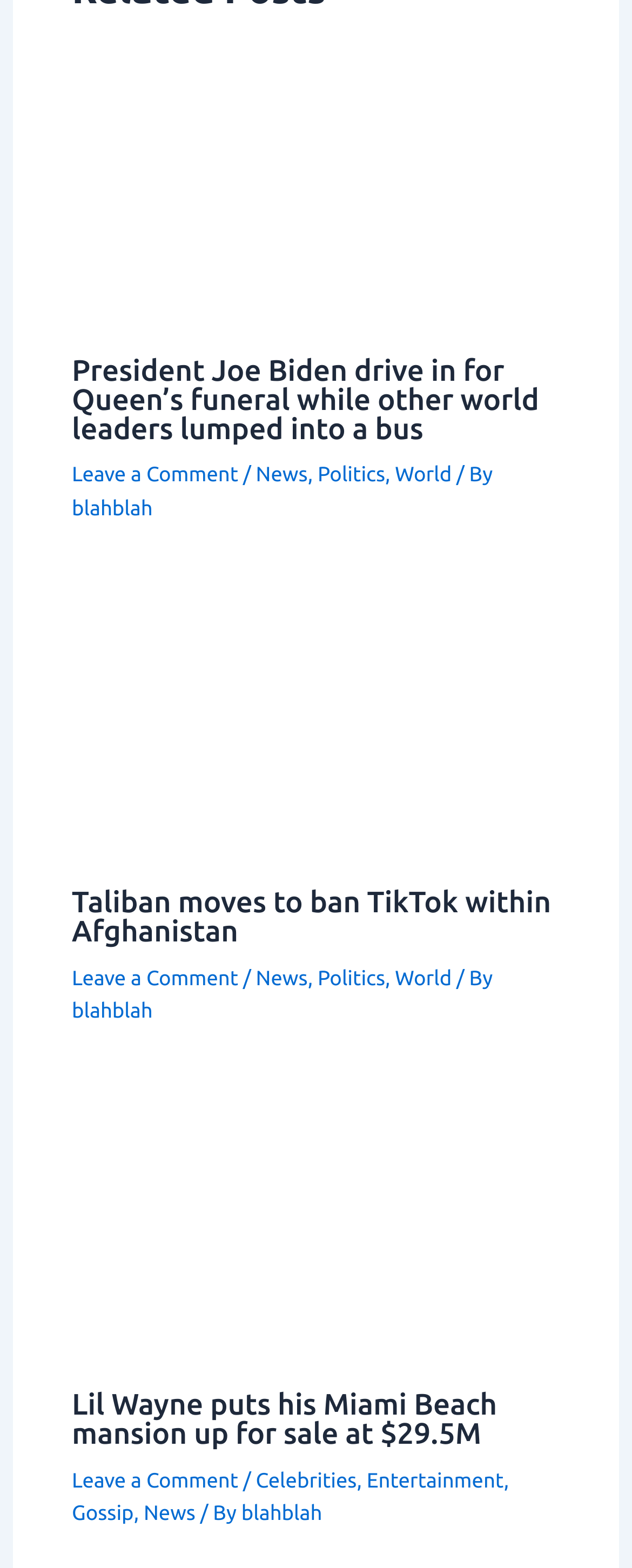Determine the bounding box for the UI element that matches this description: "Leave a Comment".

[0.114, 0.937, 0.377, 0.951]